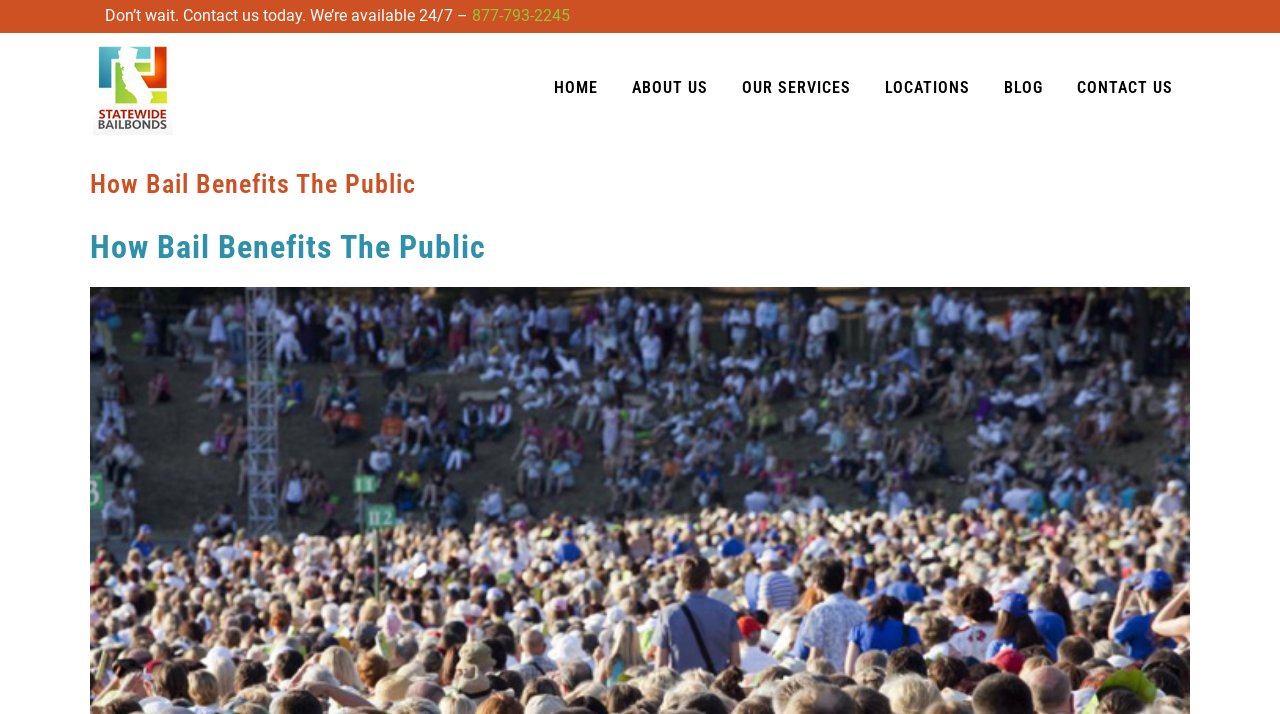Please give a short response to the question using one word or a phrase:
How many logo images are there?

5